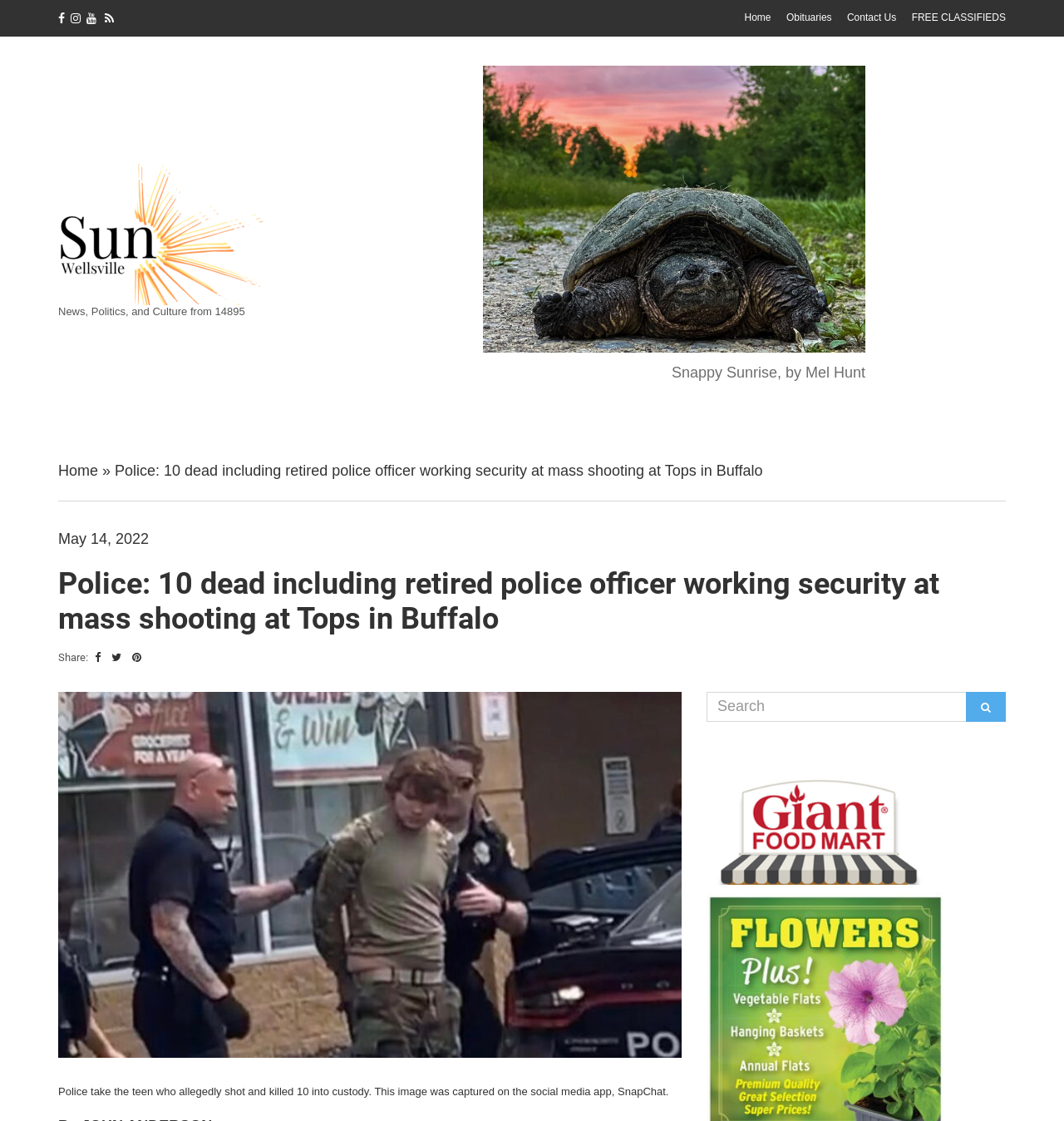Please specify the coordinates of the bounding box for the element that should be clicked to carry out this instruction: "Share this article". The coordinates must be four float numbers between 0 and 1, formatted as [left, top, right, bottom].

[0.055, 0.581, 0.085, 0.592]